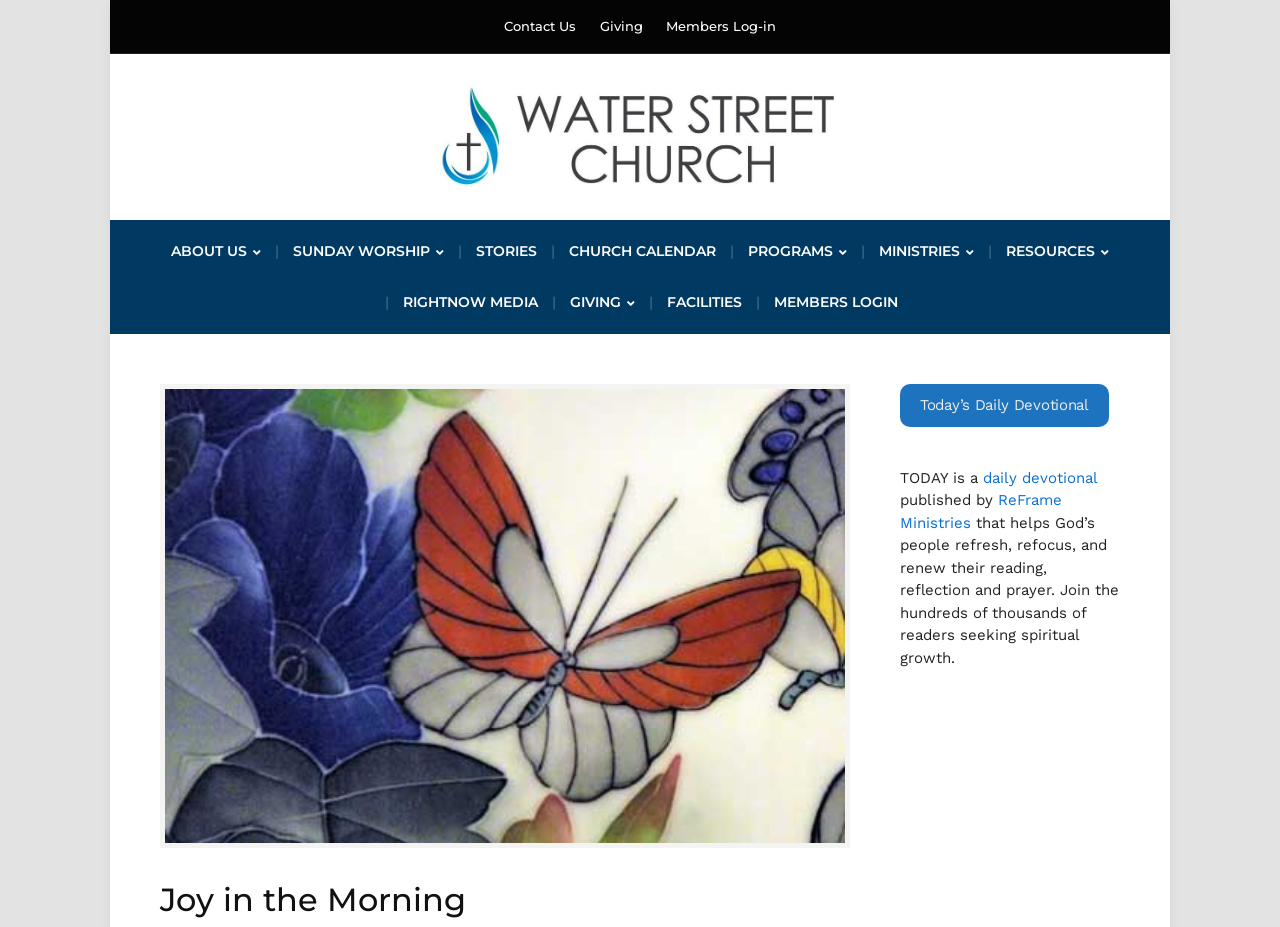Locate the bounding box coordinates of the clickable region to complete the following instruction: "Click Contact Us."

[0.394, 0.019, 0.45, 0.037]